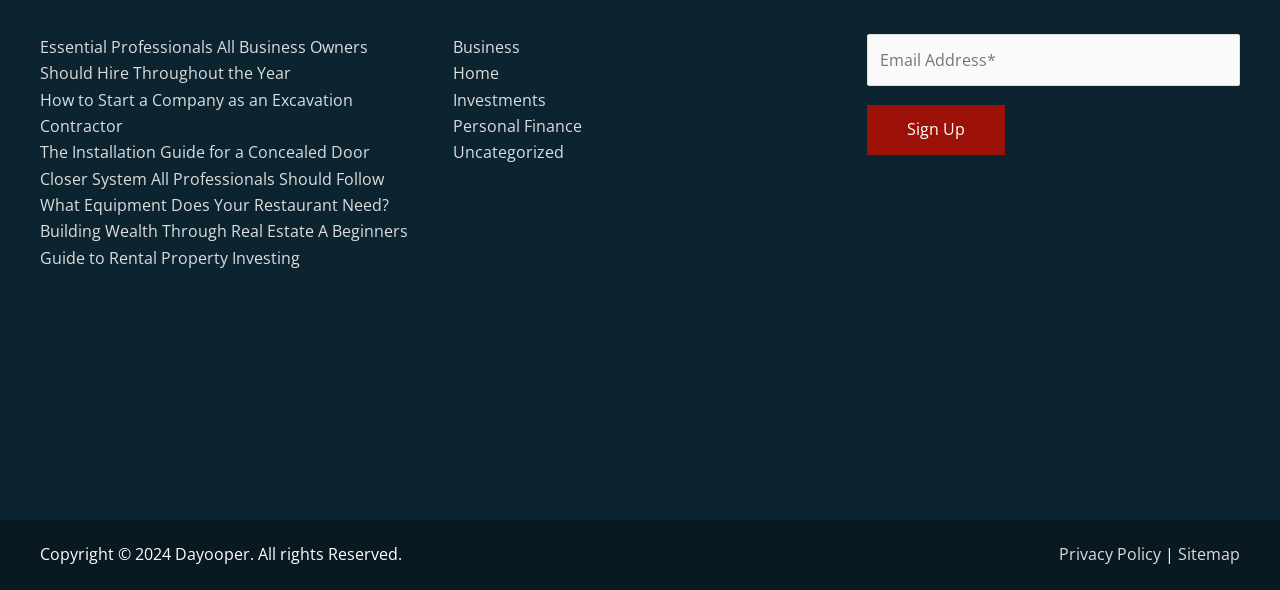Locate the bounding box coordinates of the clickable area to execute the instruction: "Read 'Lifestyle Tips for Young Skin'". Provide the coordinates as four float numbers between 0 and 1, represented as [left, top, right, bottom].

None